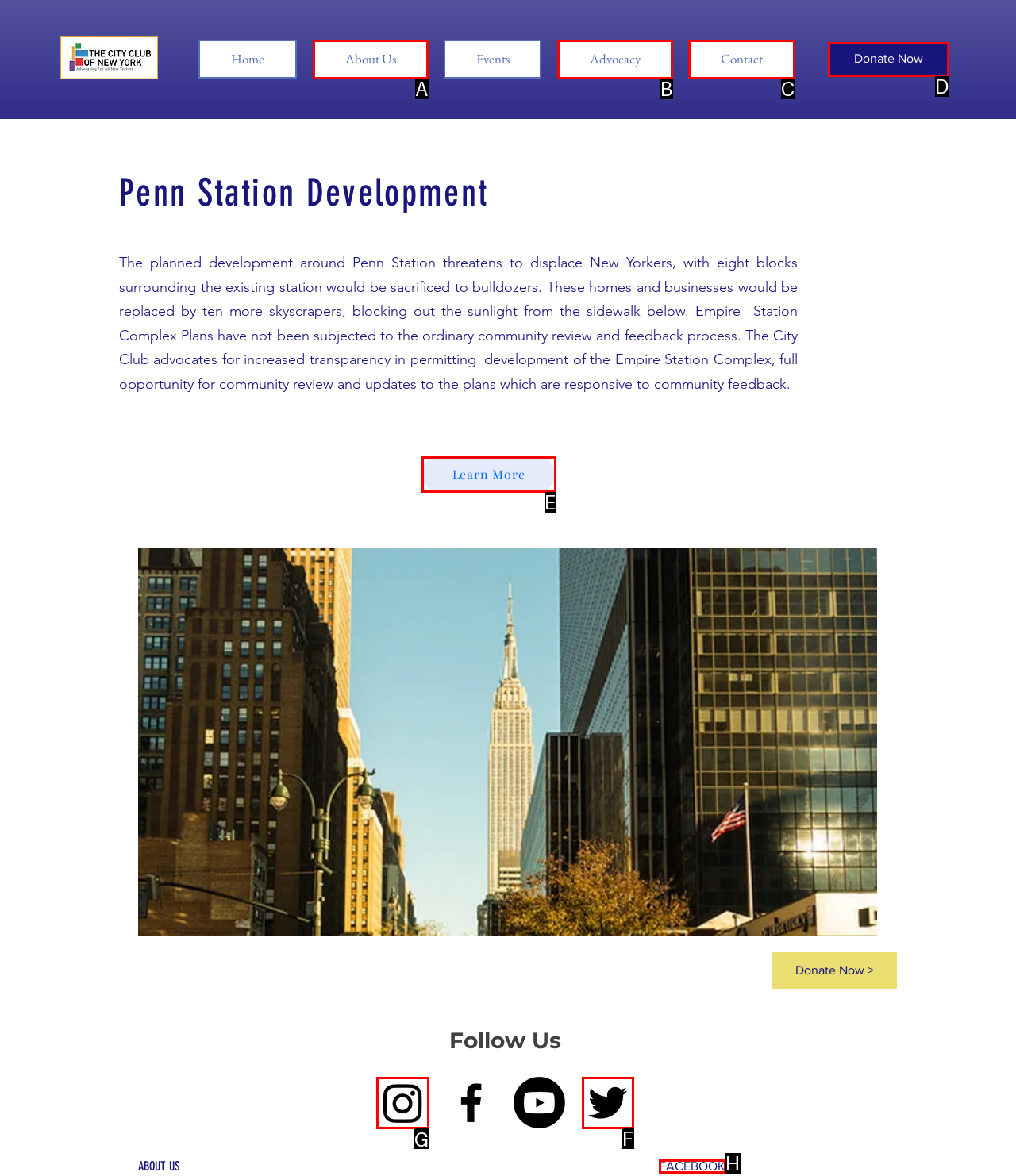Select the appropriate HTML element that needs to be clicked to execute the following task: Follow us on Instagram. Respond with the letter of the option.

G